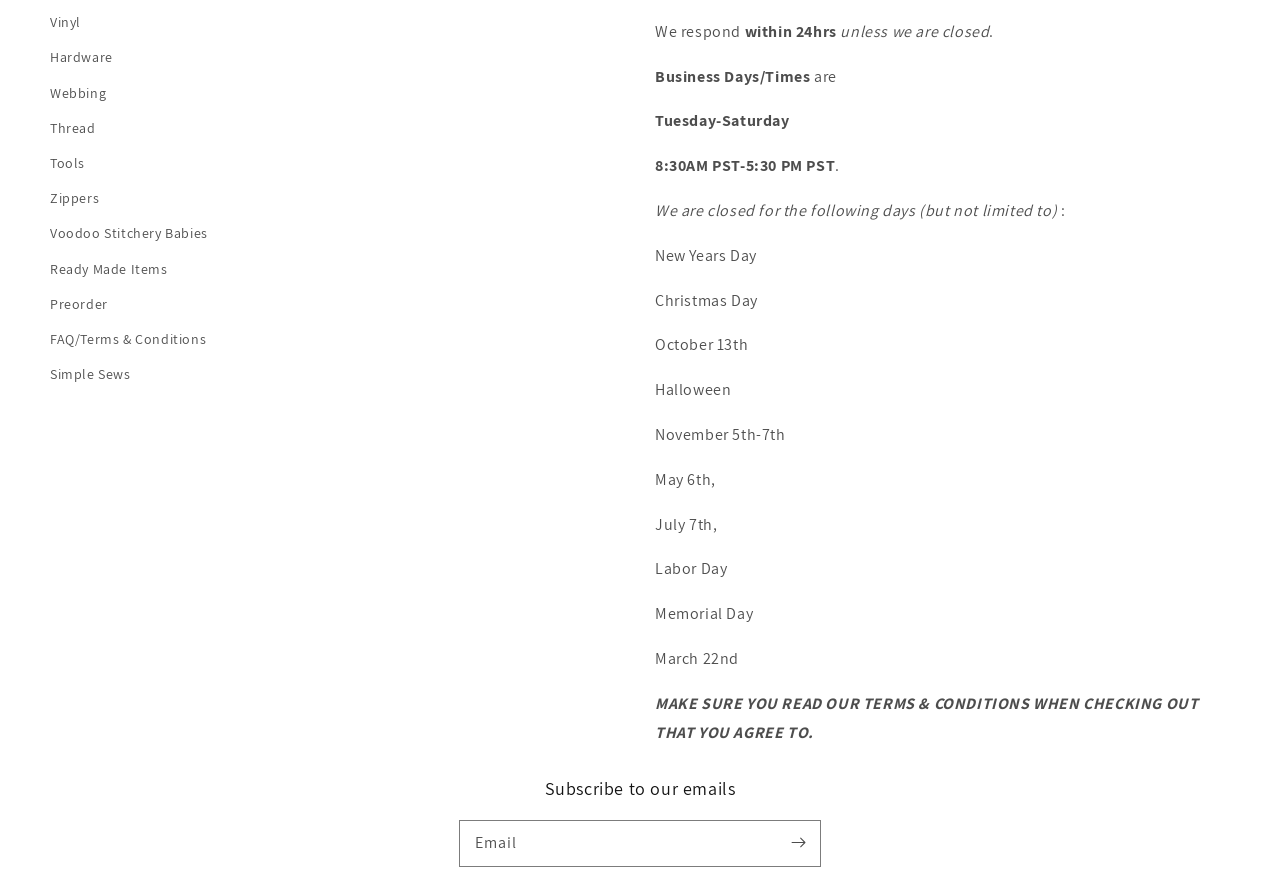What is the warning message at the bottom of the webpage?
Answer briefly with a single word or phrase based on the image.

Read Terms & Conditions